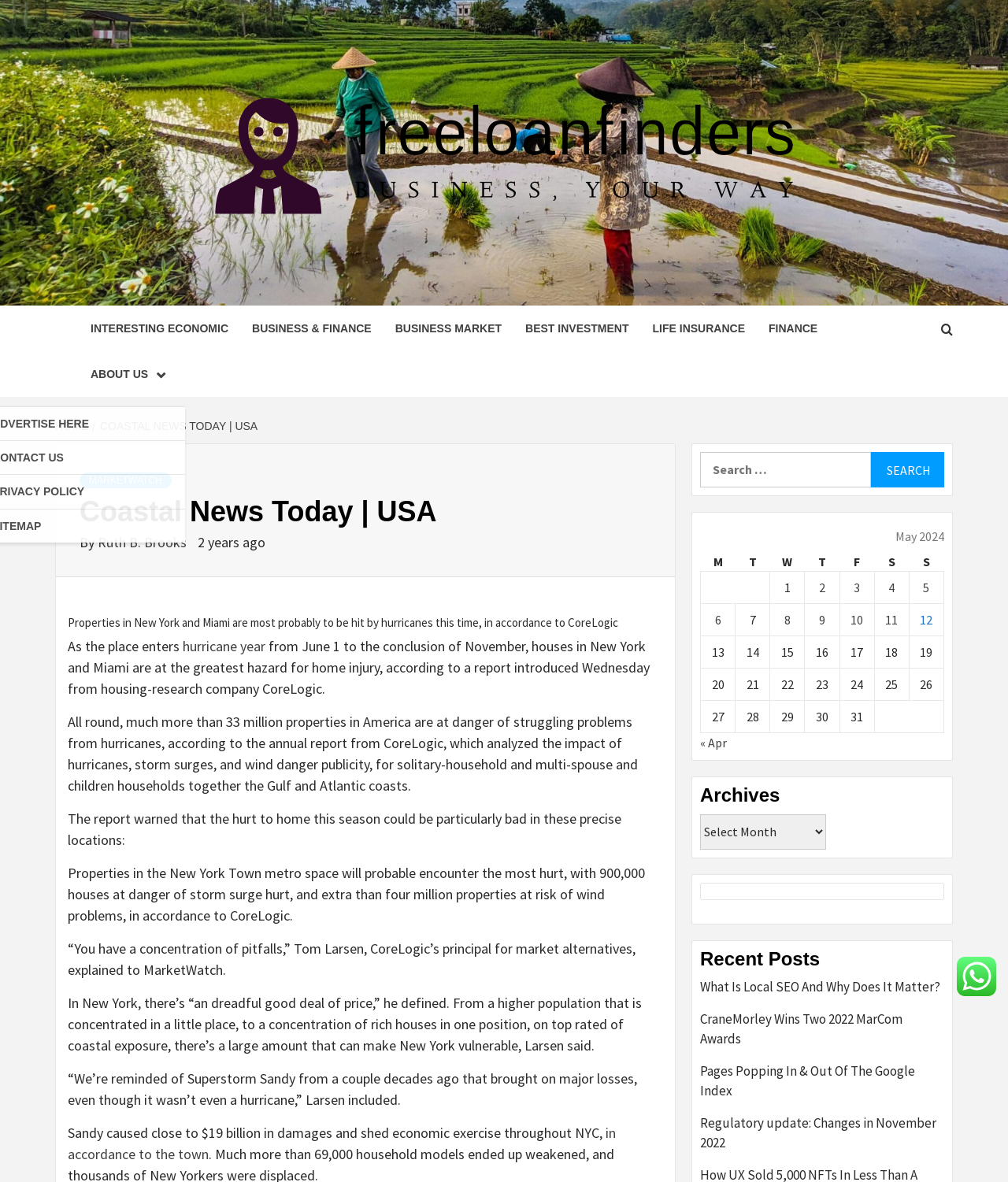Please identify the bounding box coordinates of the element's region that should be clicked to execute the following instruction: "Read the article about hurricane year". The bounding box coordinates must be four float numbers between 0 and 1, i.e., [left, top, right, bottom].

[0.181, 0.539, 0.263, 0.555]